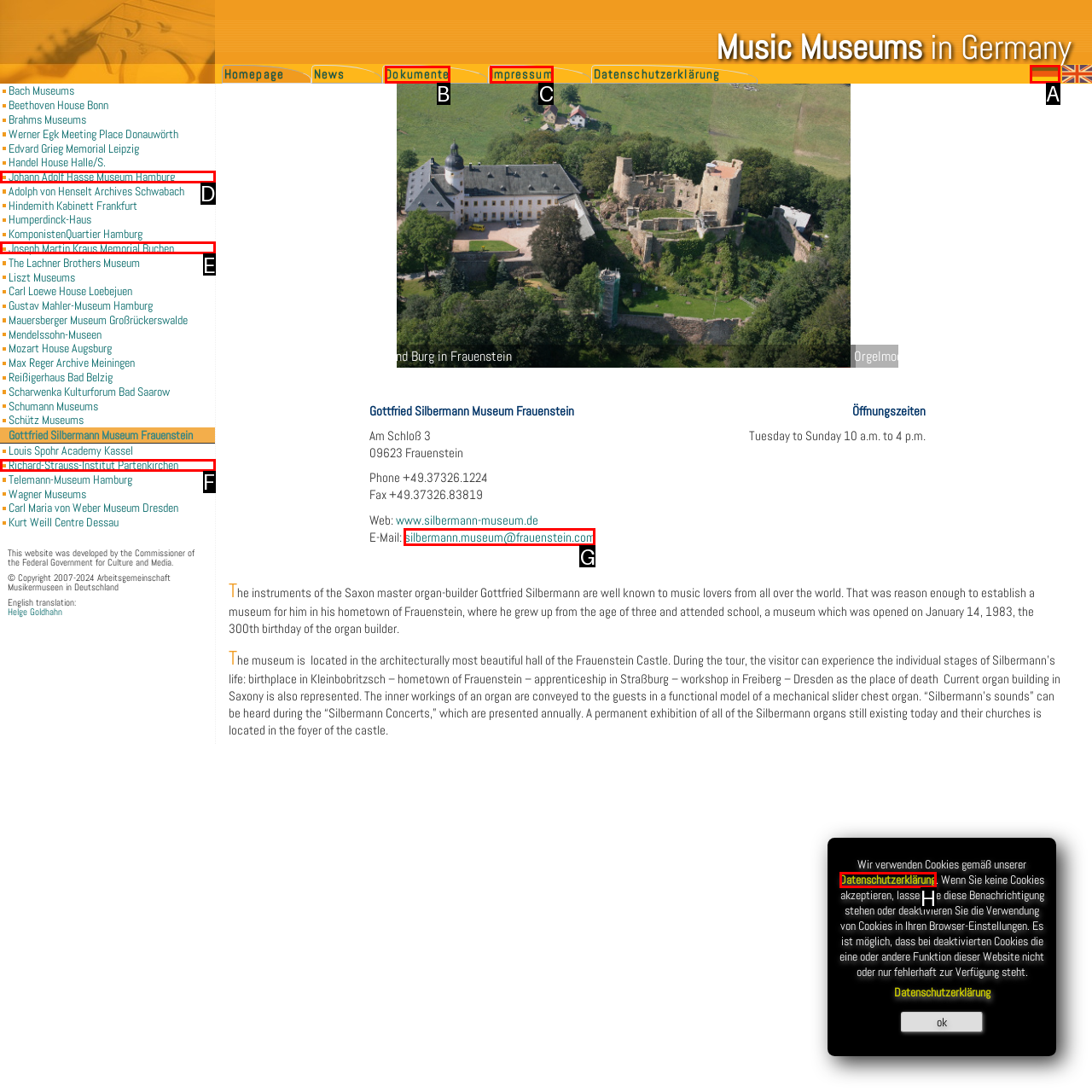Select the letter of the HTML element that best fits the description: Club style mallet
Answer with the corresponding letter from the provided choices.

None